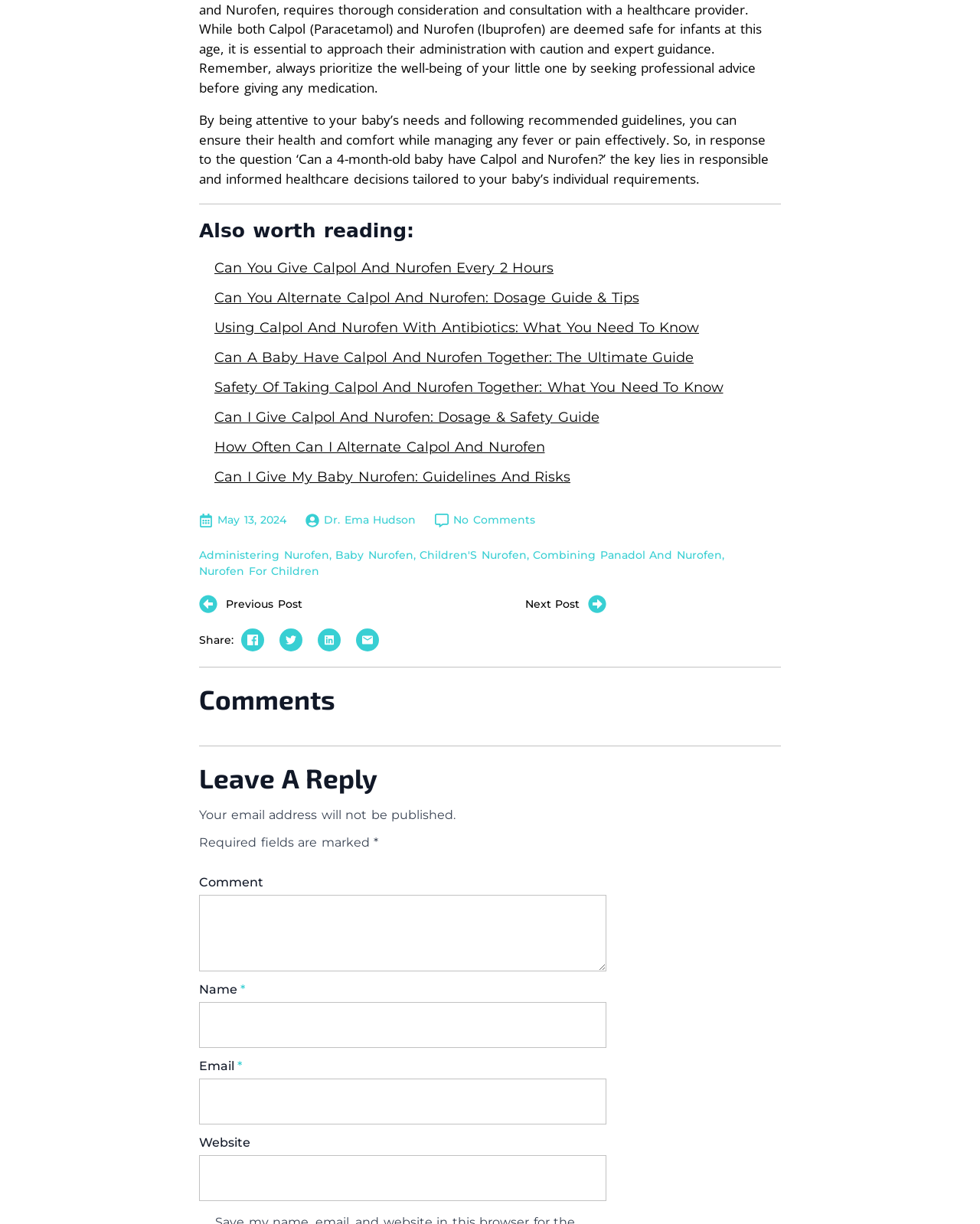Who is the author of the article?
Please provide a detailed answer to the question.

The author of the article is mentioned at the bottom of the page, along with the publication date. The text 'Dr. Ema Hudson' is displayed next to an image, indicating that she is the author of the article.